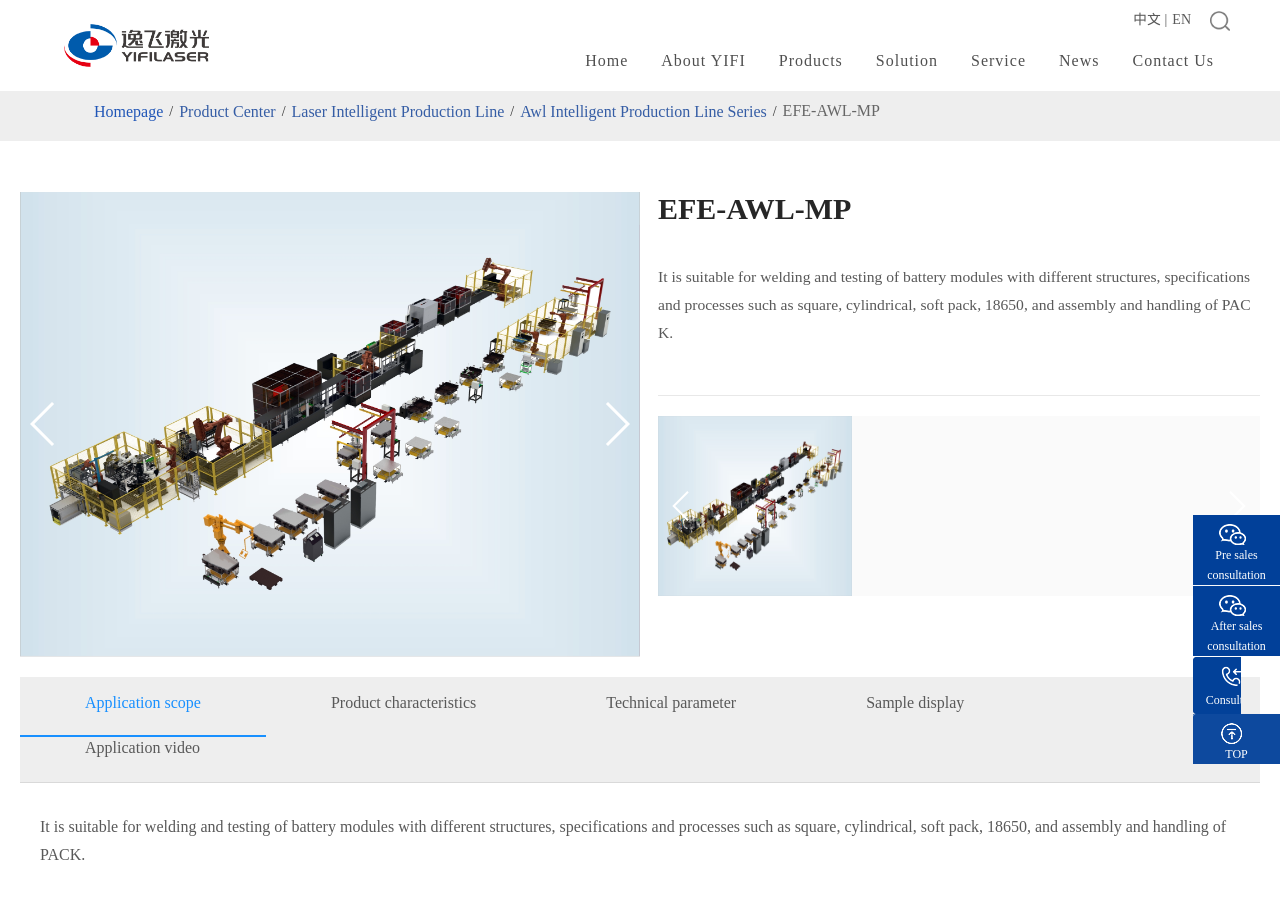What is the first menu item?
Answer the question using a single word or phrase, according to the image.

Home